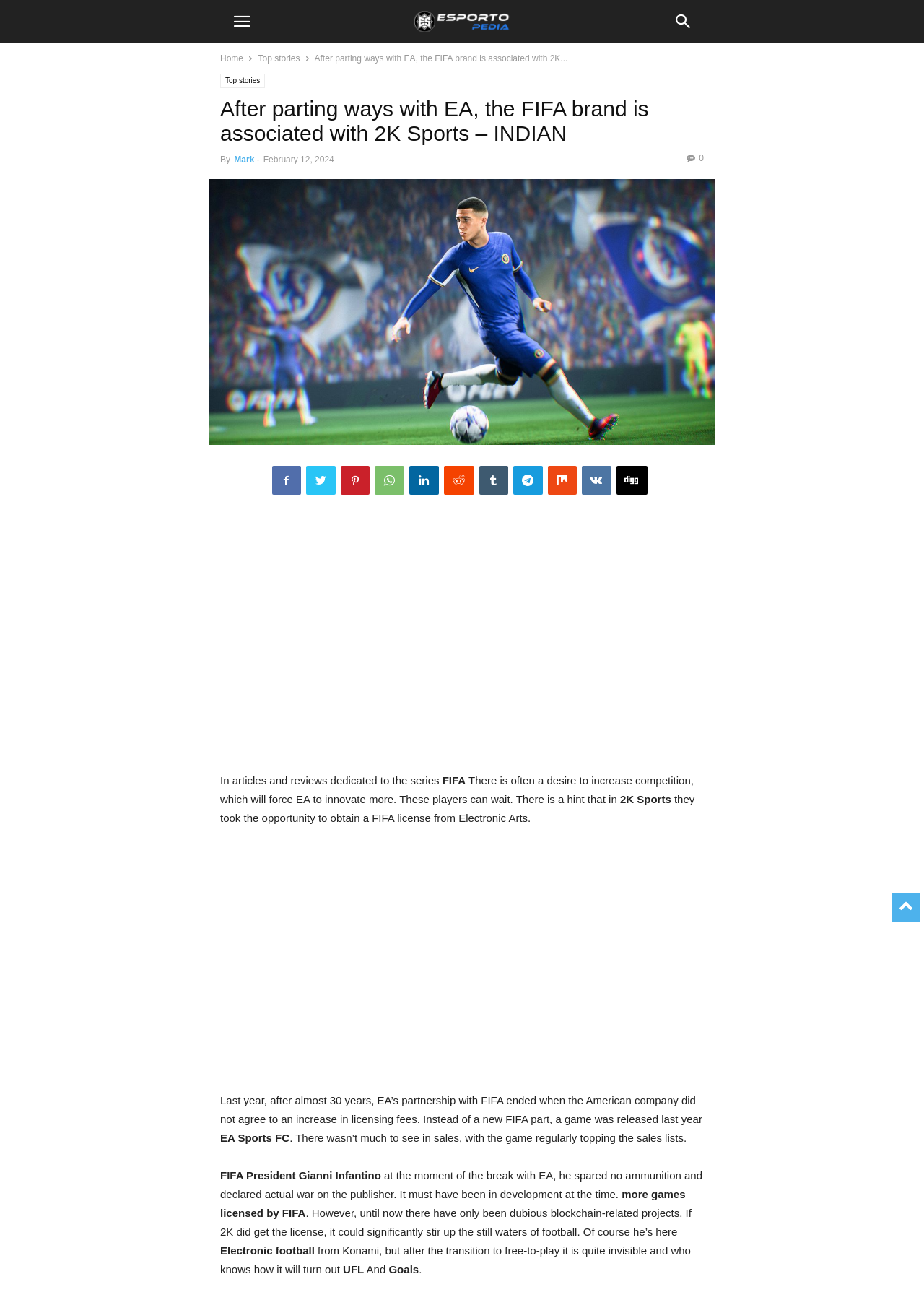Could you please study the image and provide a detailed answer to the question:
What is the name of the game released by EA last year?

The answer can be found in the article's content, where it says 'Instead of a new FIFA part, a game was released last year, EA Sports FC'. This indicates that EA Sports FC is the name of the game released by EA last year.